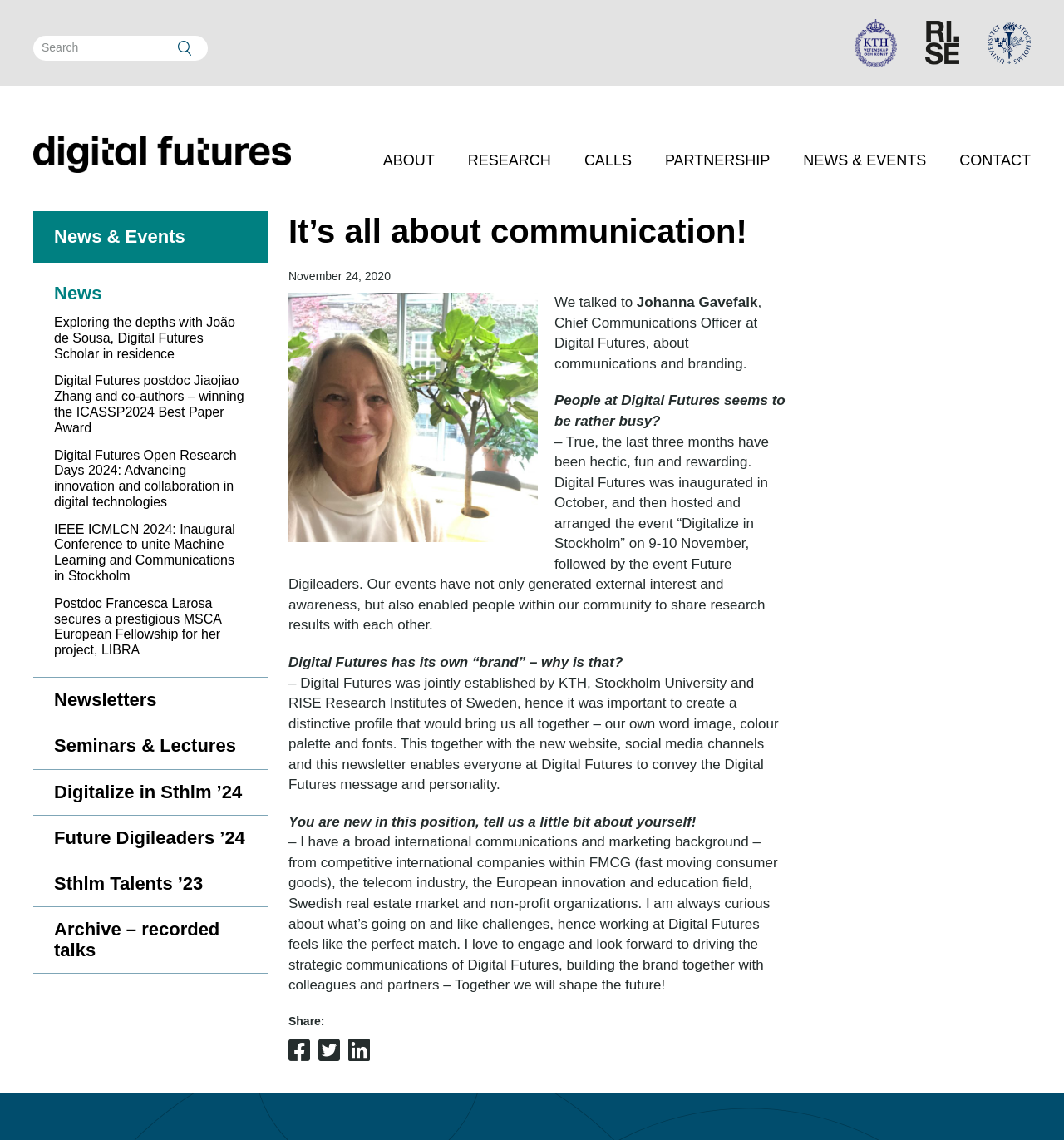Could you highlight the region that needs to be clicked to execute the instruction: "Visit KTH website"?

[0.78, 0.031, 0.843, 0.043]